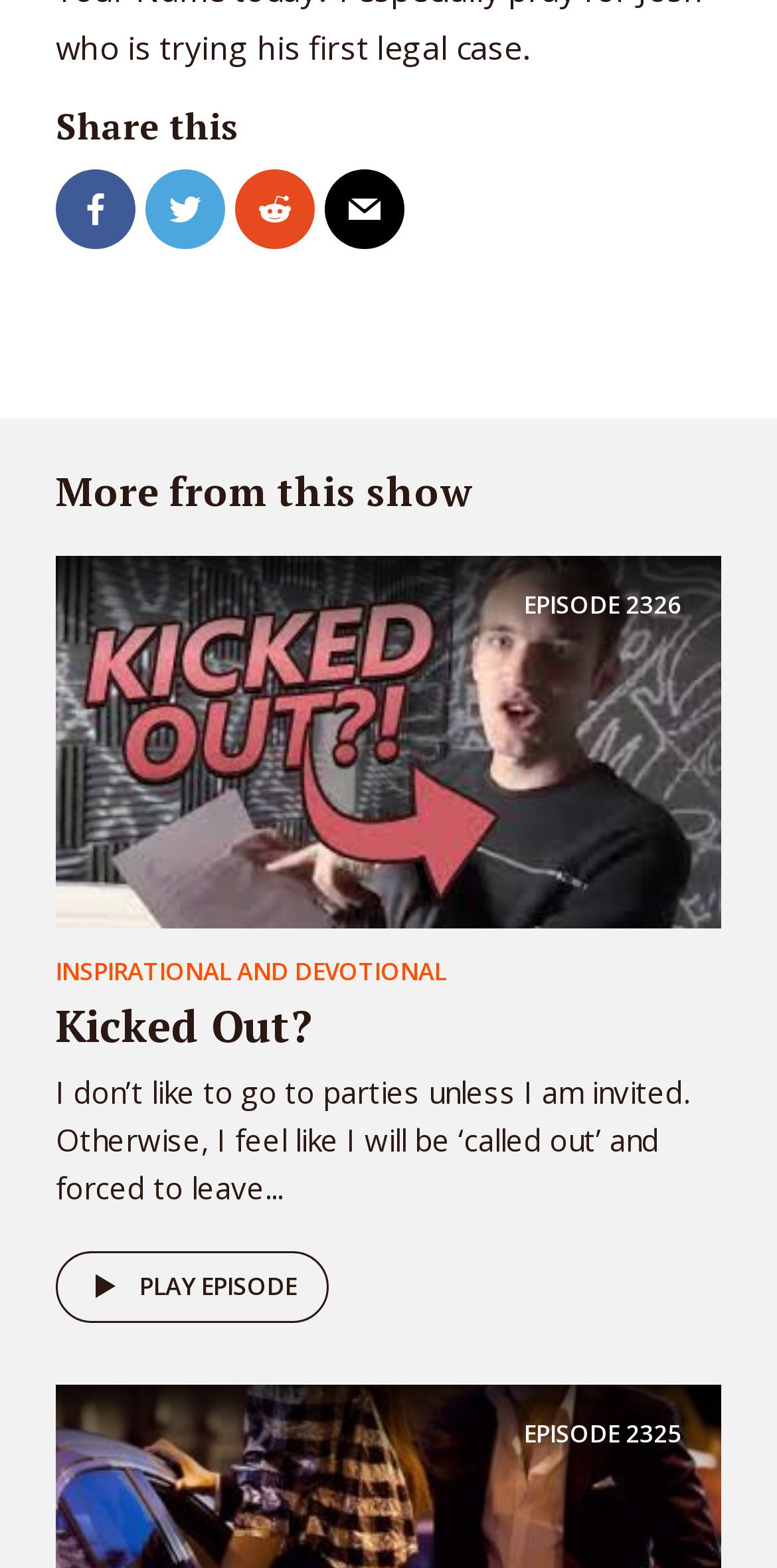Please specify the bounding box coordinates for the clickable region that will help you carry out the instruction: "Read Kicked Out?".

[0.072, 0.635, 0.403, 0.672]